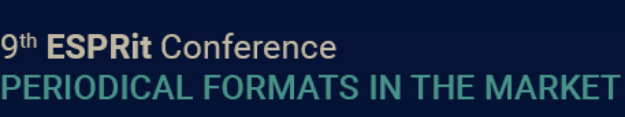Construct a detailed narrative about the image.

This image showcases a prominent segment of the promotional material for the 9th ESPRit Conference, featuring the theme "Periodical Formats in the Market." The design highlights the conference's emphasis on exploring various periodical formats within contemporary marketplaces, indicating a focus on scholarly discussions and presentations. The bold and modern typography underscores the significance of the event, attracting attention to the date and location while inviting participants and attendees to engage with crucial topics in the field of periodicals and media studies.